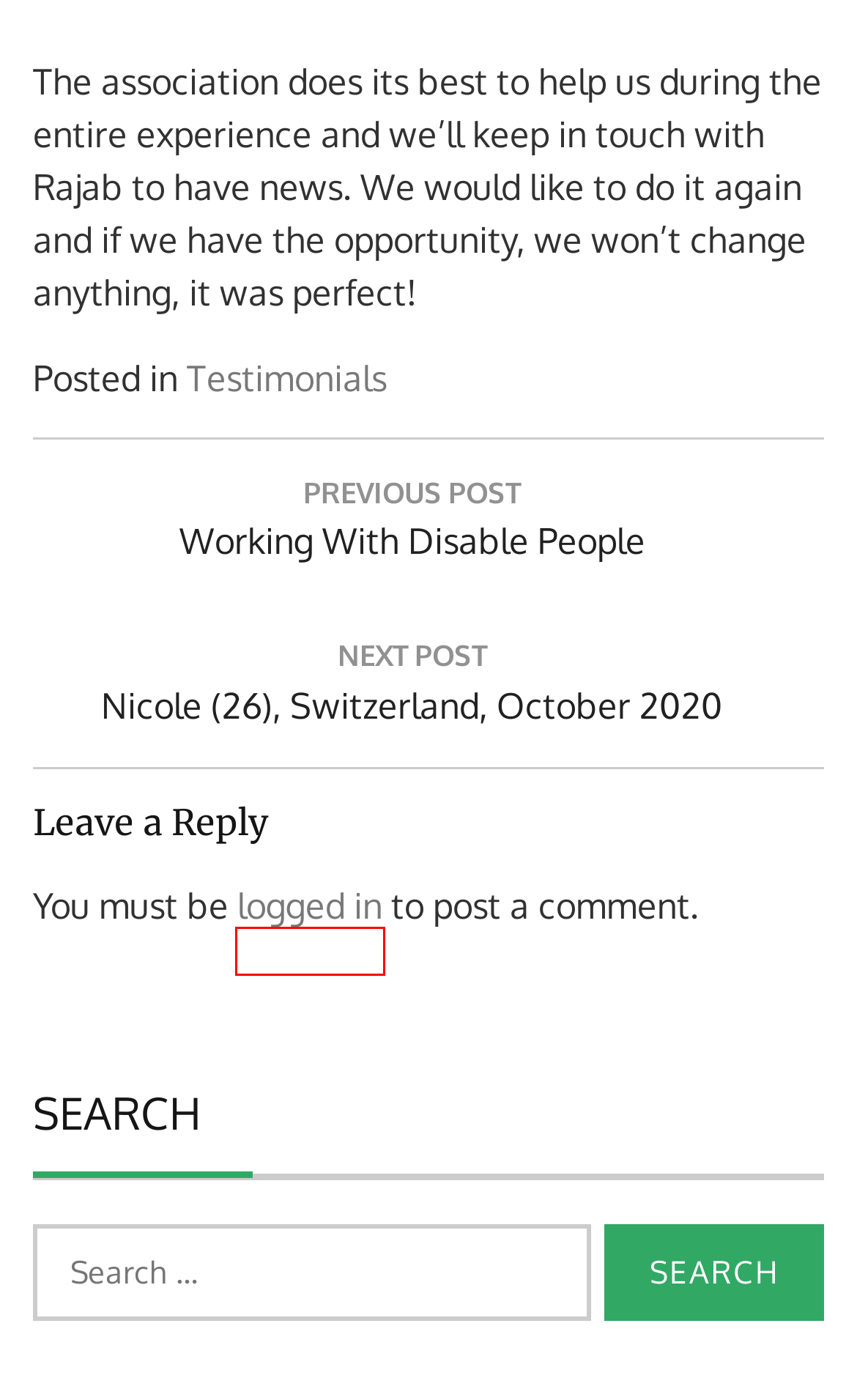Check out the screenshot of a webpage with a red rectangle bounding box. Select the best fitting webpage description that aligns with the new webpage after clicking the element inside the bounding box. Here are the candidates:
A. Tziva Admin – Tziva
B. August 23, 2019 – Tziva
C. Tziva – Tanzania Zanzibar International Volunteer Association
D. working with disable people – Tziva
E. Log In ‹ Tziva — WordPress
F. The #1 Wordpress Theme Store - eVision Themes
G. Testimonials – Tziva
H. Nicole (26), Switzerland, October 2020 – Tziva

E